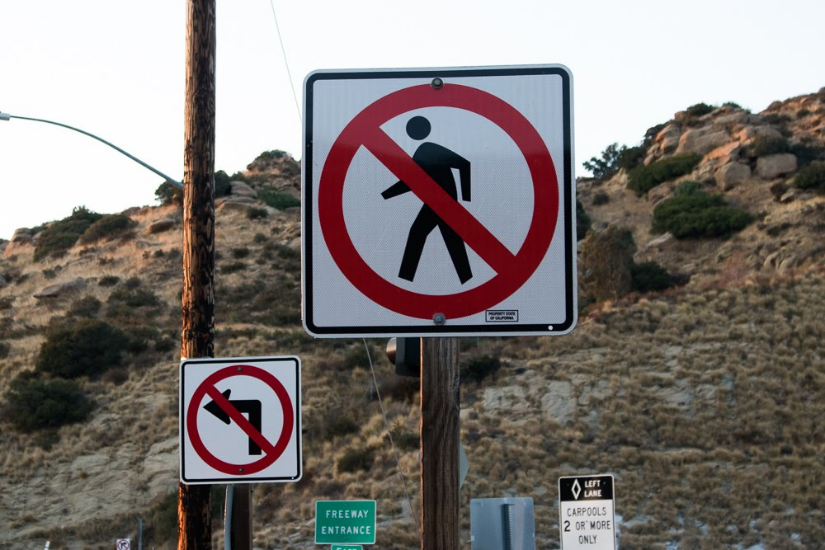Give a thorough caption of the image, focusing on all visible elements.

The image features two prominent traffic signs positioned amidst a natural landscape. The top sign displays a clear prohibition against pedestrian access, featuring a silhouette of a person within a red circle crossed by a diagonal line. This warning aims to alert drivers to the no-pedestrian zone, emphasizing safety on the road. Below it, a smaller sign indicates a restriction on left turns, also depicted with a crossed-out symbol, further guiding drivers on the proper navigation of the area. In the background, hills provide a scenic backdrop, enhancing the context of this intersection where traffic safety measures are crucial. Additional signage can be seen to the right, directing towards a freeway entrance and highlighting carpool regulations, thereby underscoring the signage's role in managing traffic flow and enhancing public safety.